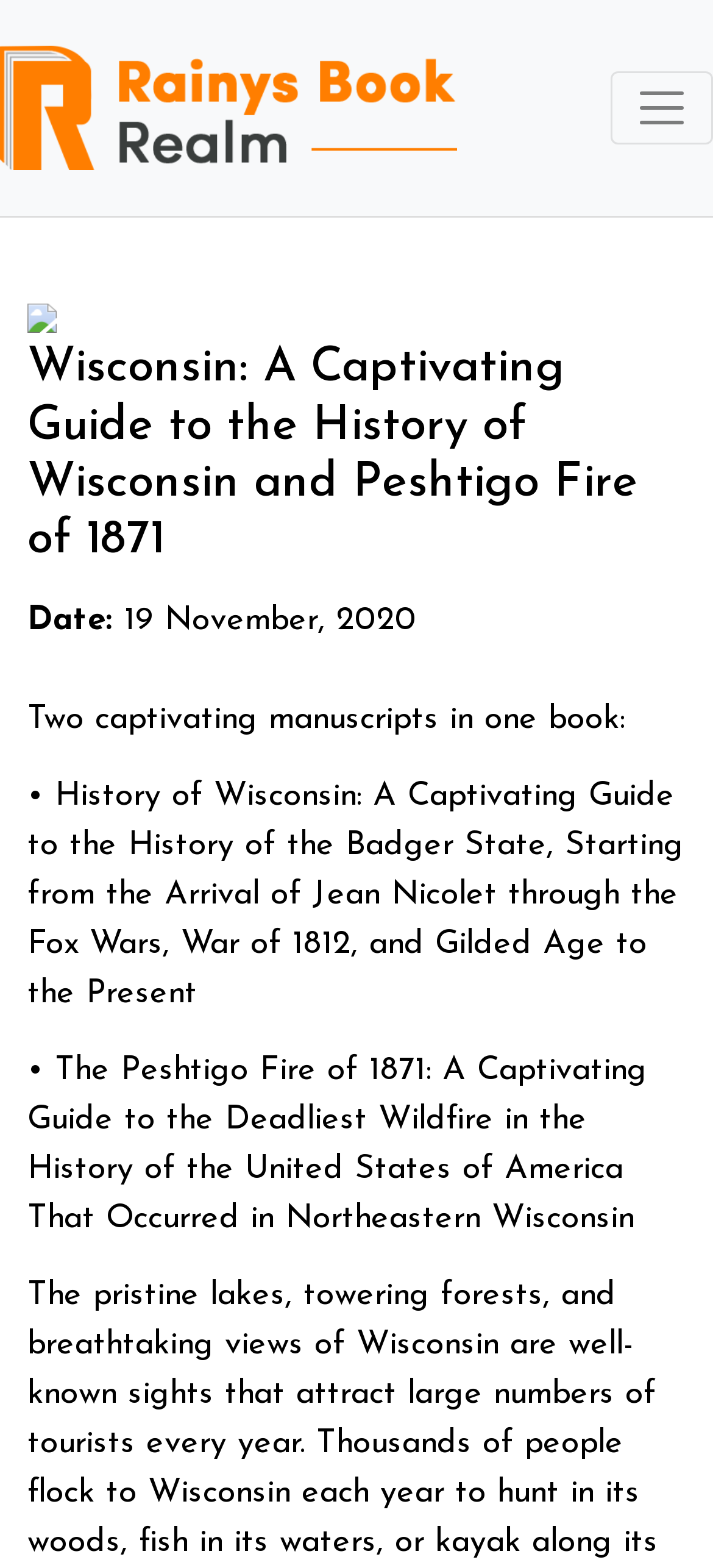Reply to the question below using a single word or brief phrase:
What is the date of the publication?

19 November, 2020